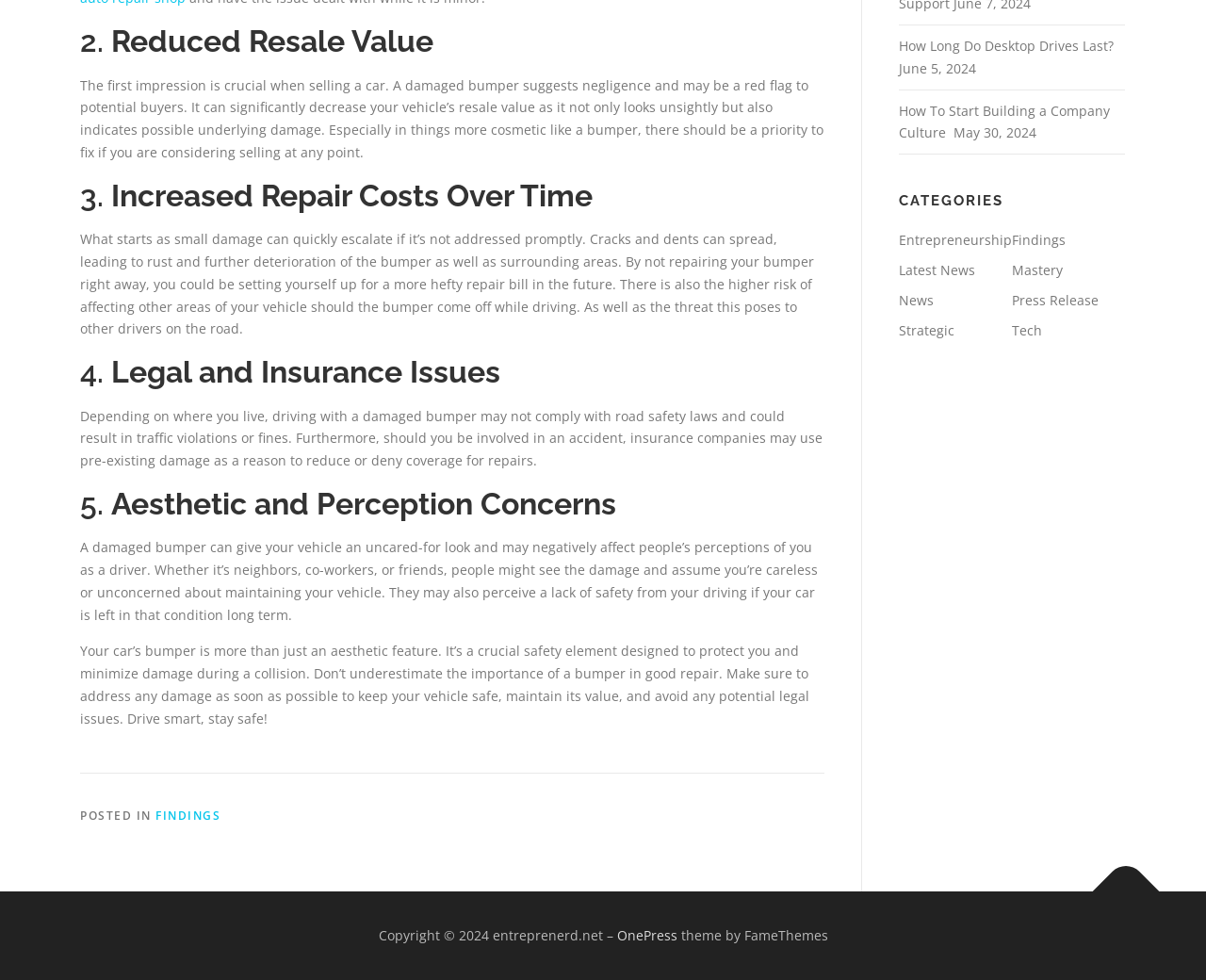Please find the bounding box for the UI element described by: "Latest News".

[0.745, 0.266, 0.809, 0.285]